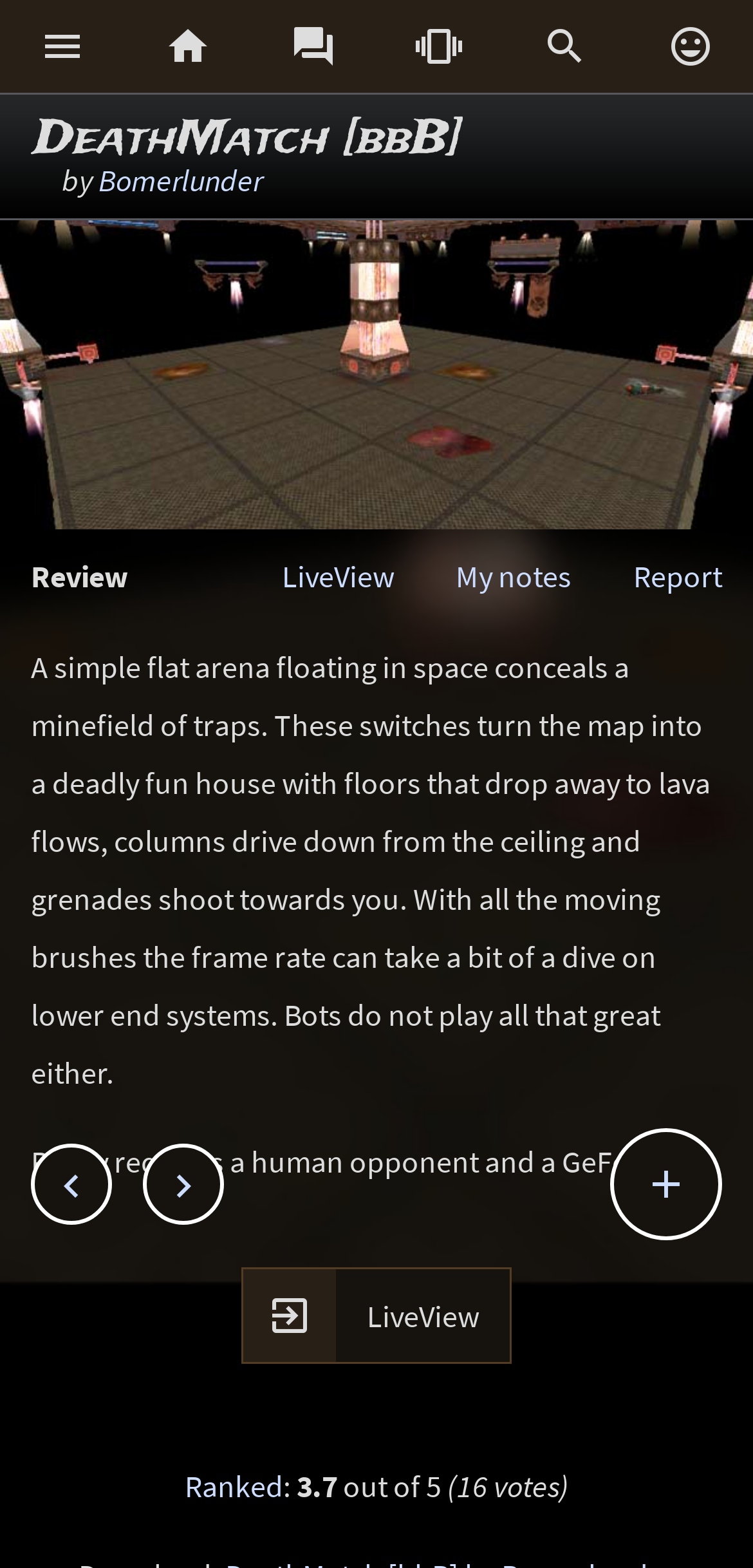Bounding box coordinates are given in the format (top-left x, top-left y, bottom-right x, bottom-right y). All values should be floating point numbers between 0 and 1. Provide the bounding box coordinate for the UI element described as: My notes

[0.605, 0.355, 0.759, 0.379]